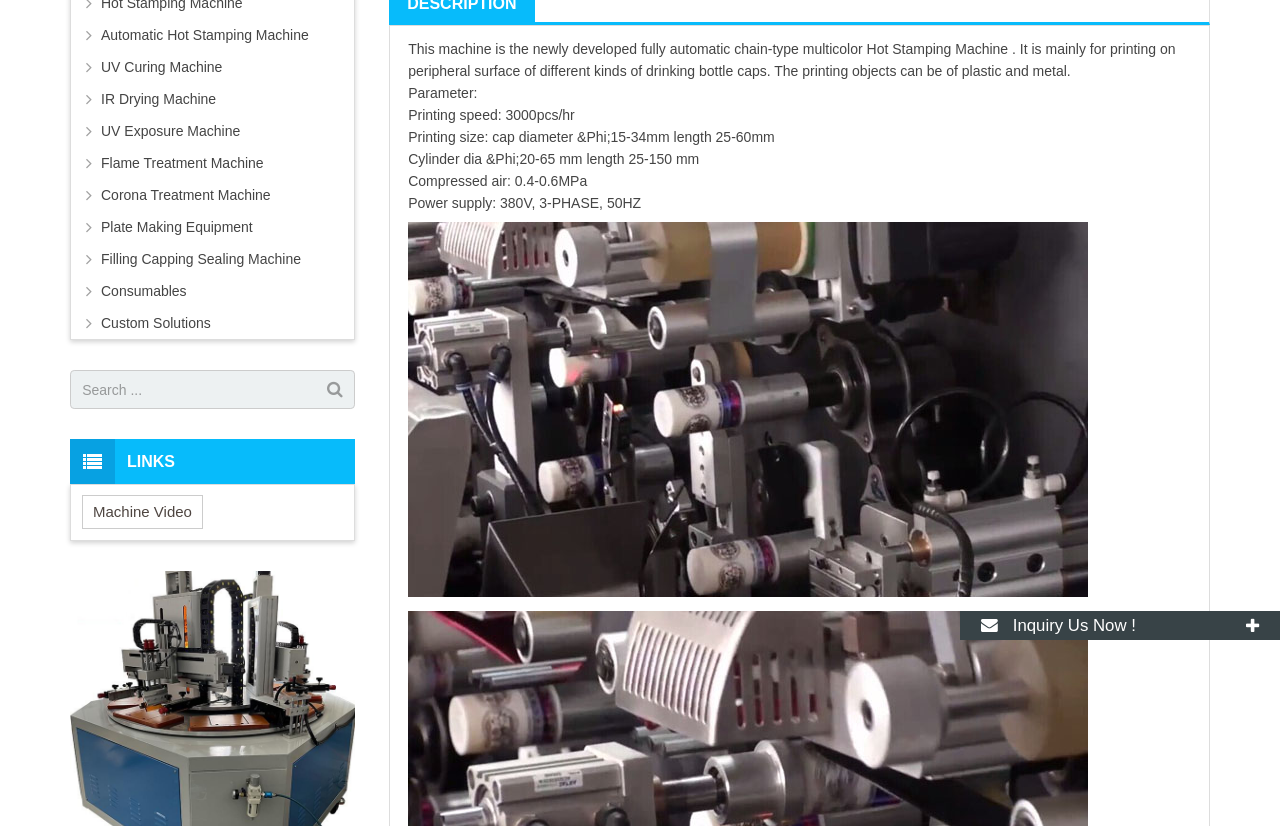Determine the bounding box coordinates for the UI element with the following description: "Leave a Comment". The coordinates should be four float numbers between 0 and 1, represented as [left, top, right, bottom].

None